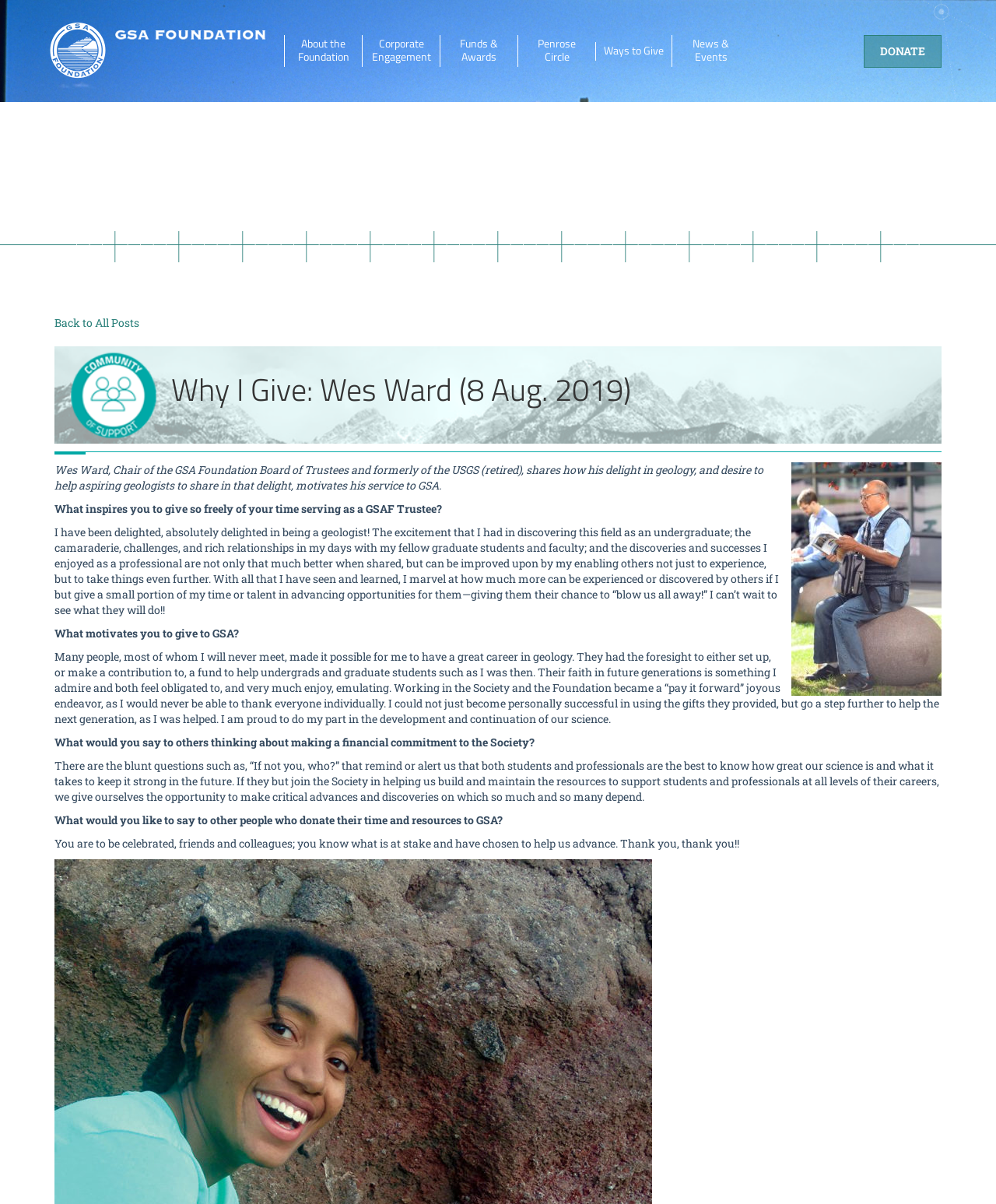Please predict the bounding box coordinates (top-left x, top-left y, bottom-right x, bottom-right y) for the UI element in the screenshot that fits the description: Corporate Engagement

[0.363, 0.029, 0.441, 0.056]